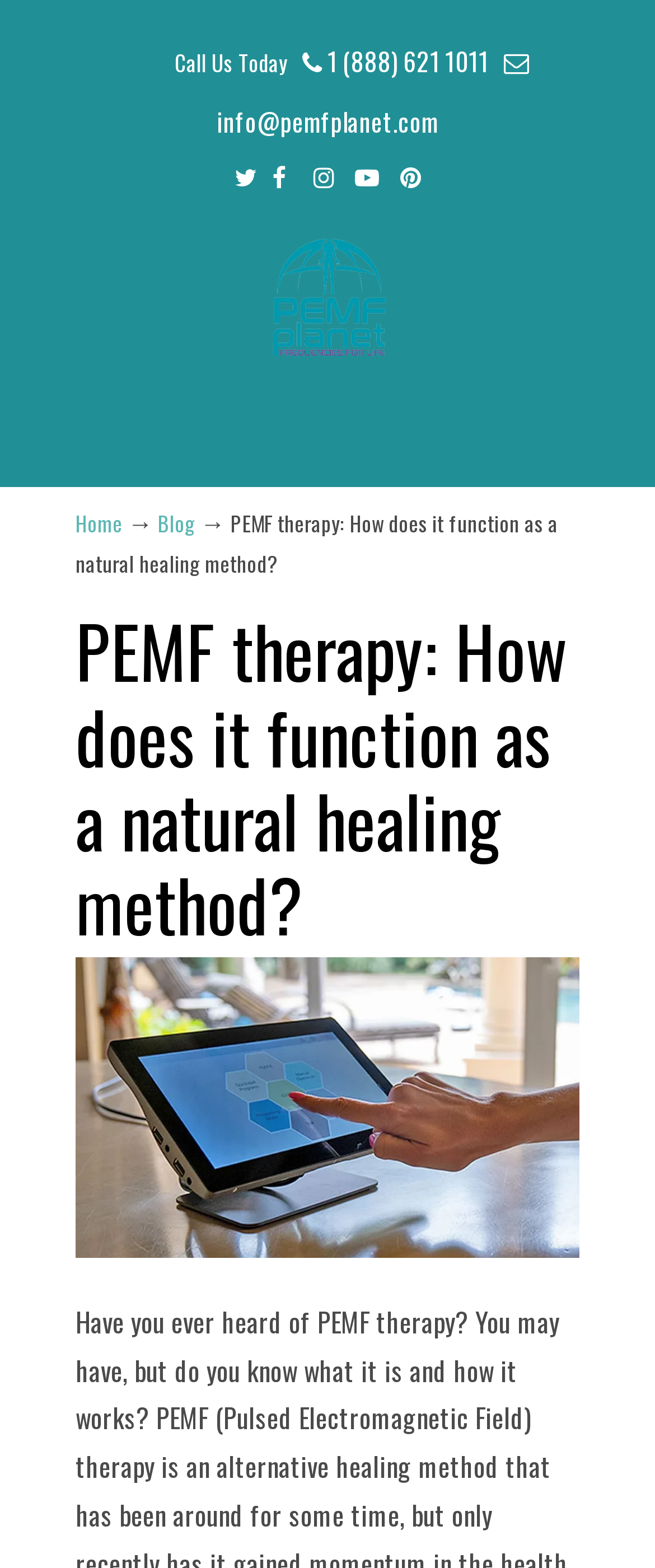Identify and provide the text of the main header on the webpage.

PEMF therapy: How does it function as a natural healing method?